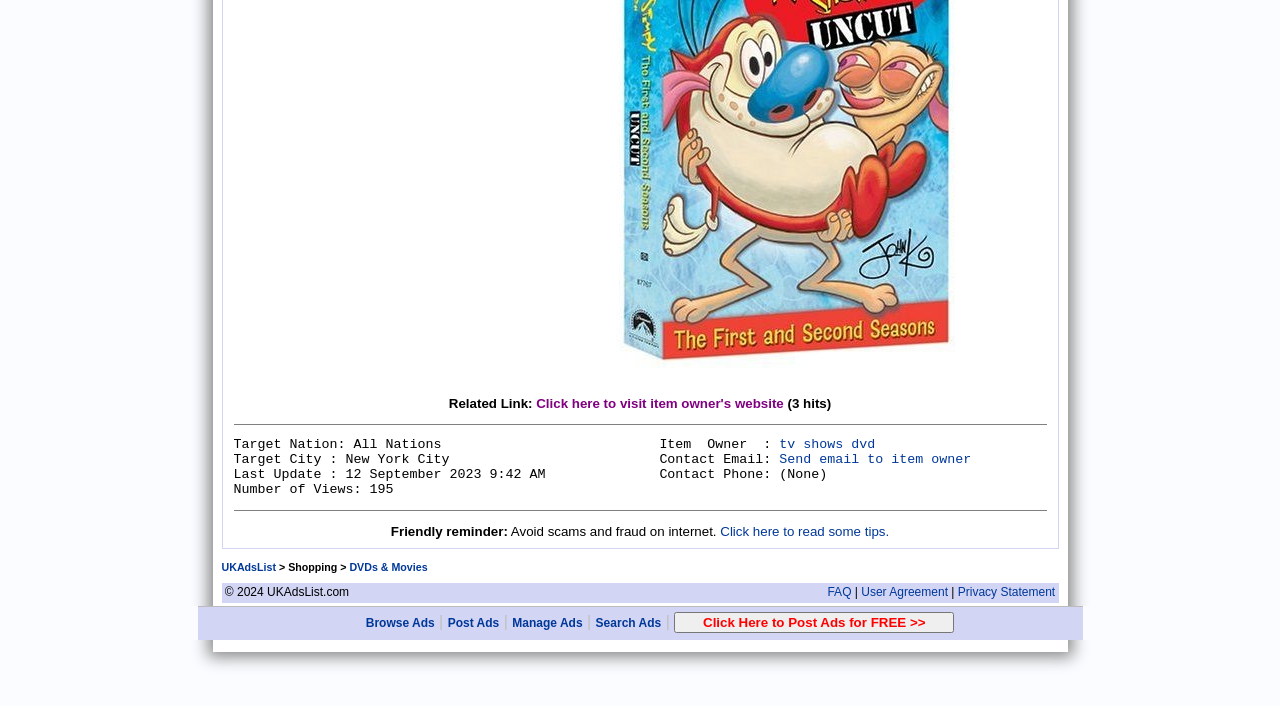Based on the element description "UKAdsList", predict the bounding box coordinates of the UI element.

[0.173, 0.794, 0.216, 0.811]